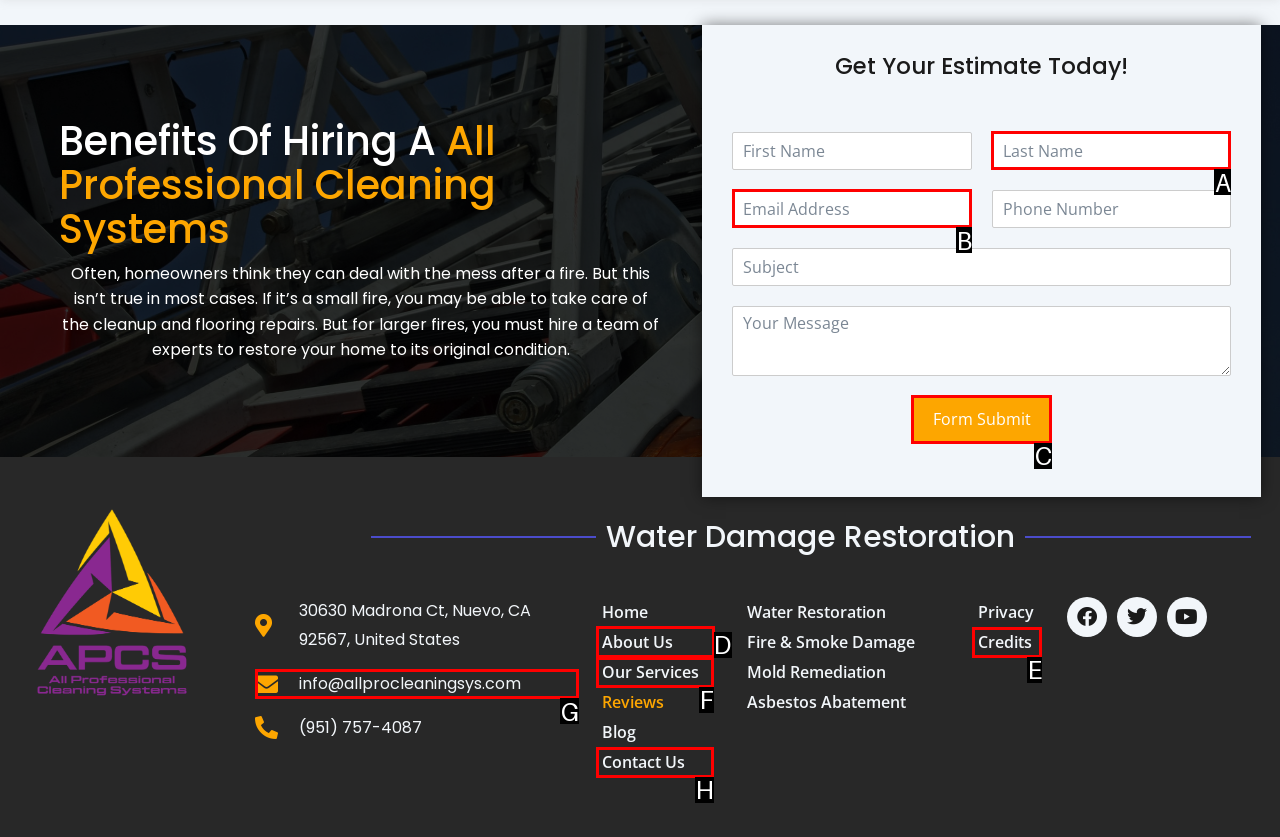Select the letter of the UI element you need to click on to fulfill this task: Visit the 'About Us' page. Write down the letter only.

D